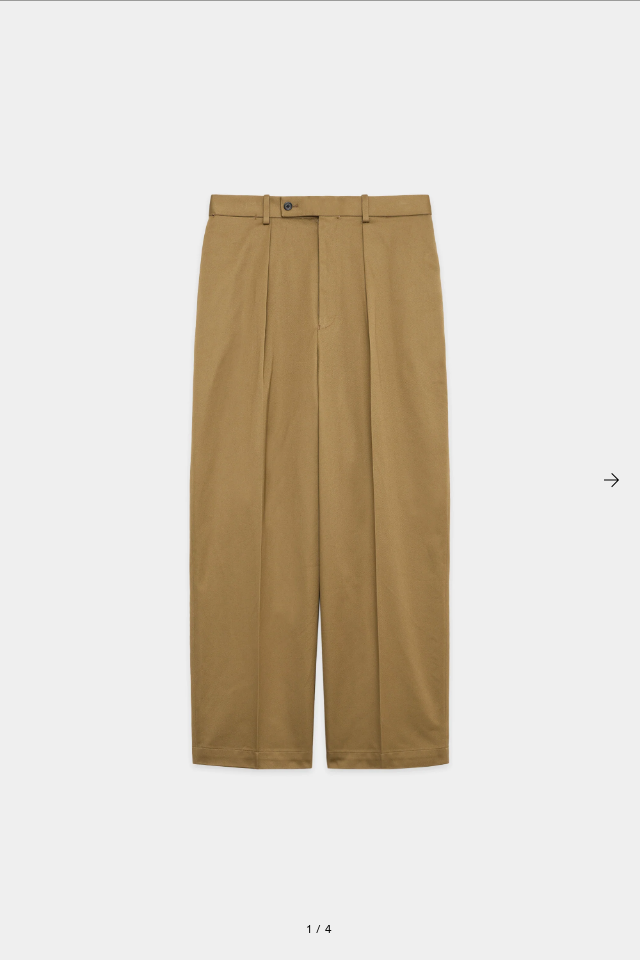What is the purpose of the elasticated back waist? Examine the screenshot and reply using just one word or a brief phrase.

for comfort